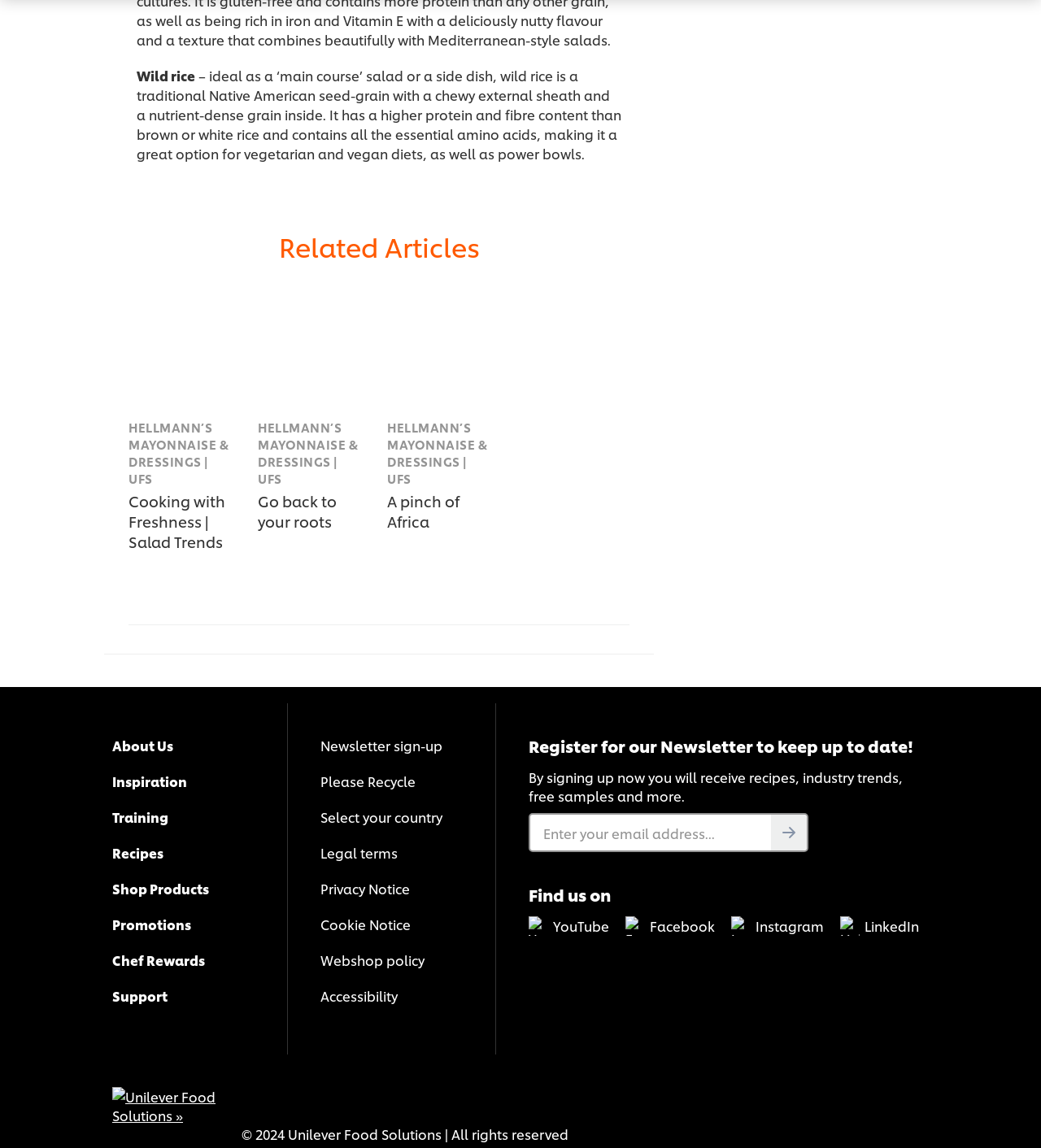Give a one-word or short phrase answer to this question: 
What is the main topic of the webpage?

Wild rice